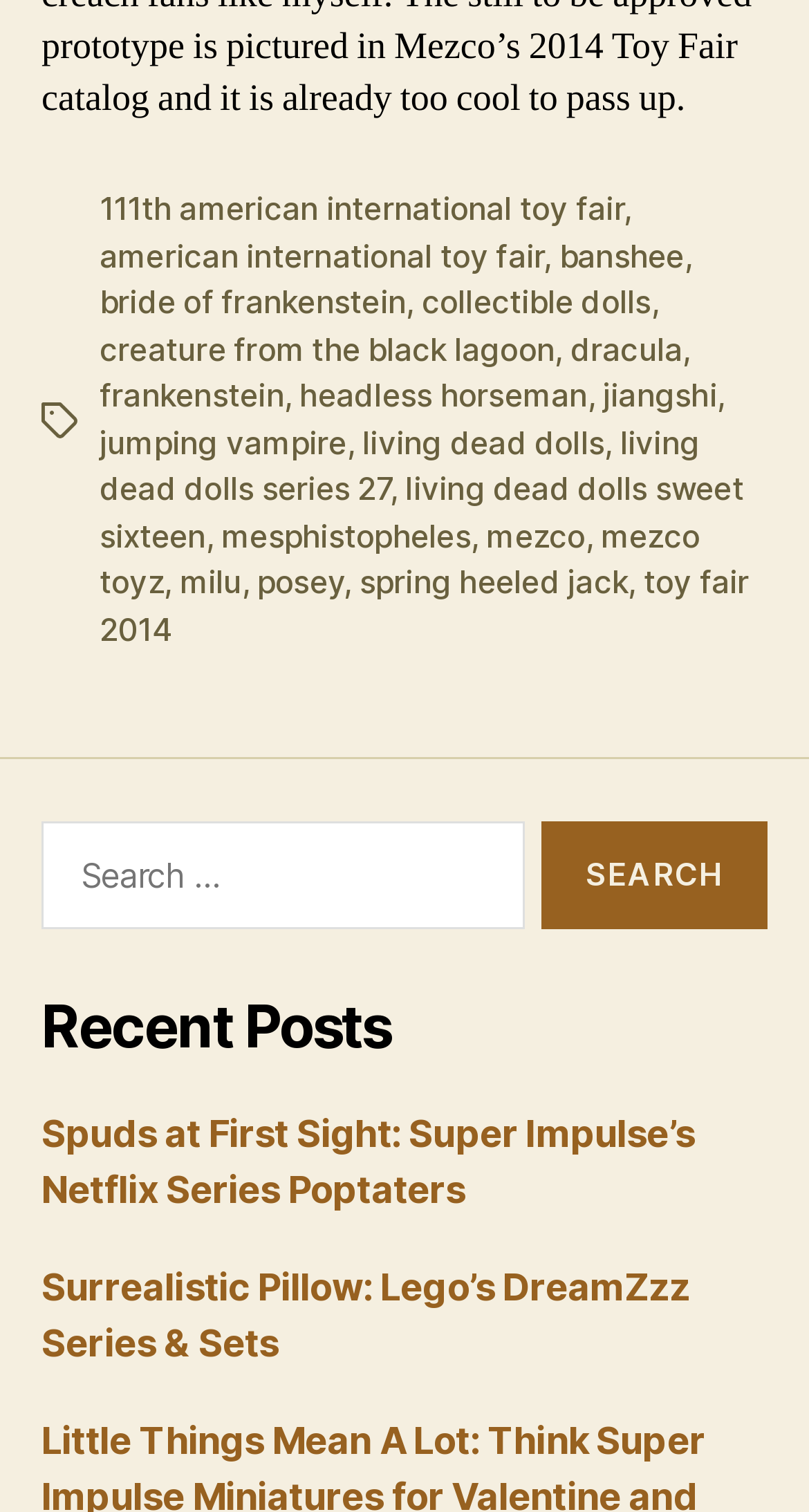Based on what you see in the screenshot, provide a thorough answer to this question: How many links are there under the 'Tags' section?

There are 18 links listed under the 'Tags' section, which can be determined by counting the number of link elements with OCR text starting from '111th american international toy fair' to 'toy fair 2014'.